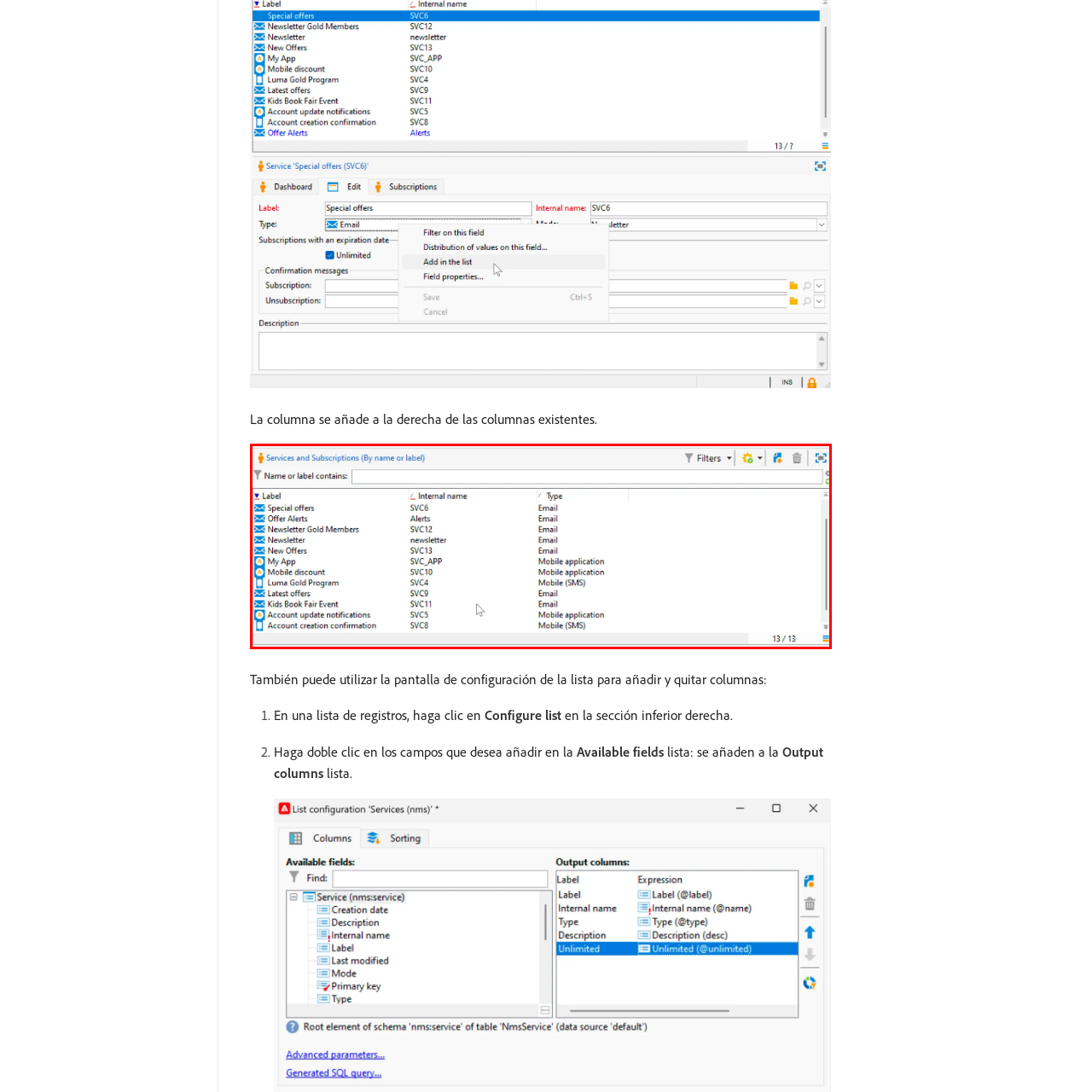Inspect the image contained by the red bounding box and answer the question with a single word or phrase:
What type of application is this interface likely part of?

Email management system